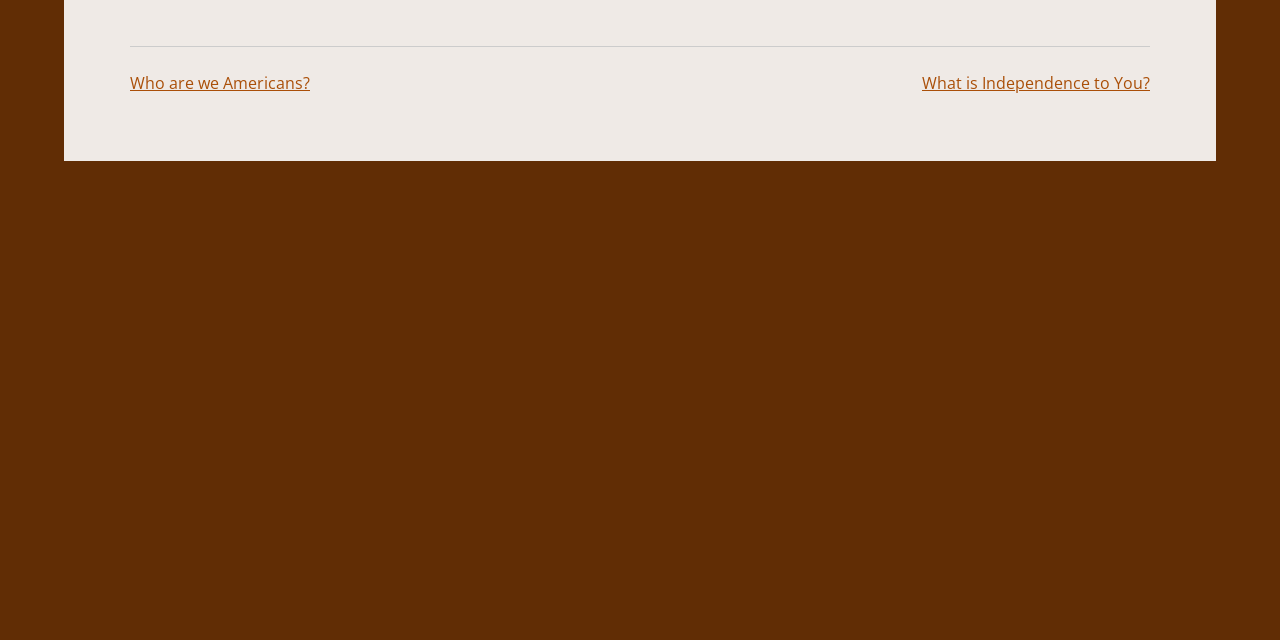Determine the bounding box coordinates of the UI element that matches the following description: "a number of ways". The coordinates should be four float numbers between 0 and 1 in the format [left, top, right, bottom].

None